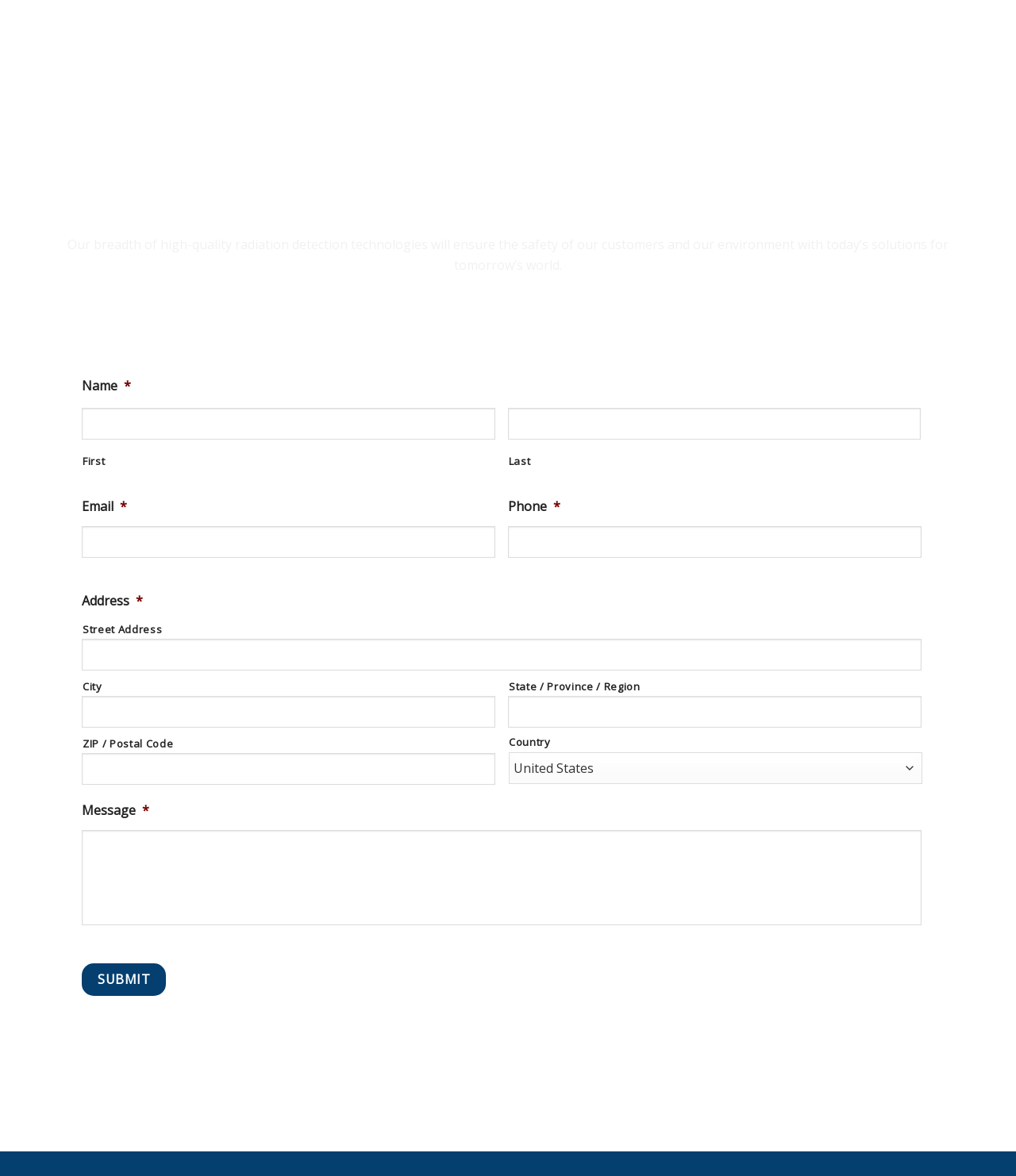What is the purpose of this webpage?
Craft a detailed and extensive response to the question.

The webpage has a heading 'Contact RDS for More Information Today' and a form to fill out with personal and contact information, indicating that the purpose of this webpage is to allow users to contact RDS for more information.